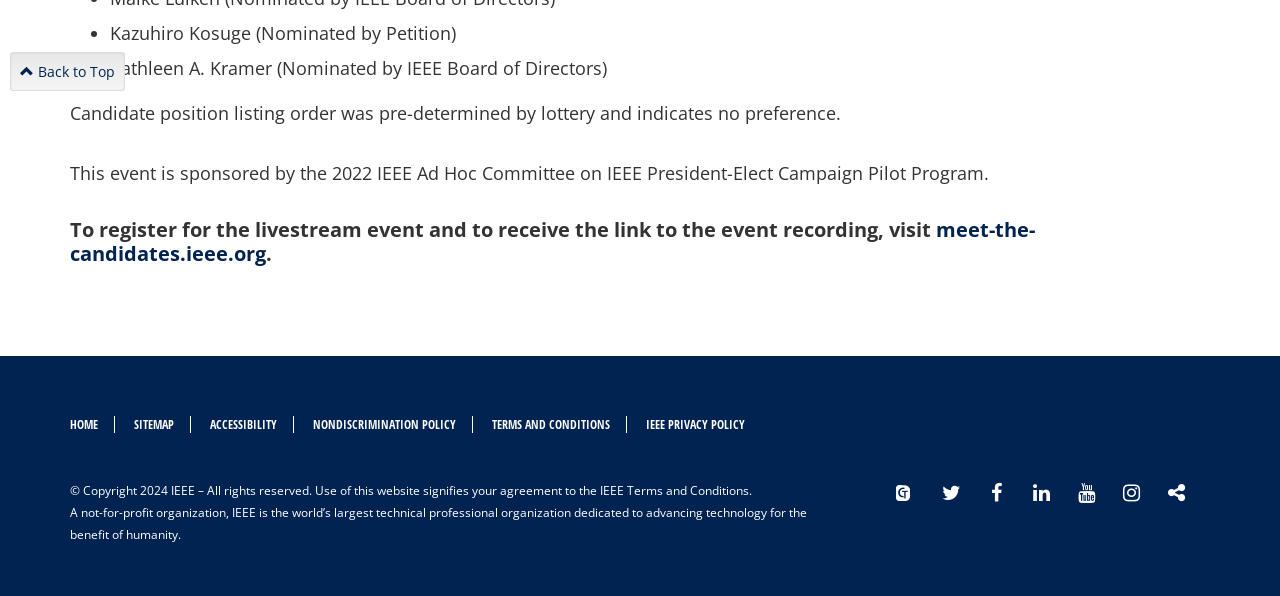What is the copyright year mentioned on the webpage?
Based on the visual, give a brief answer using one word or a short phrase.

2024